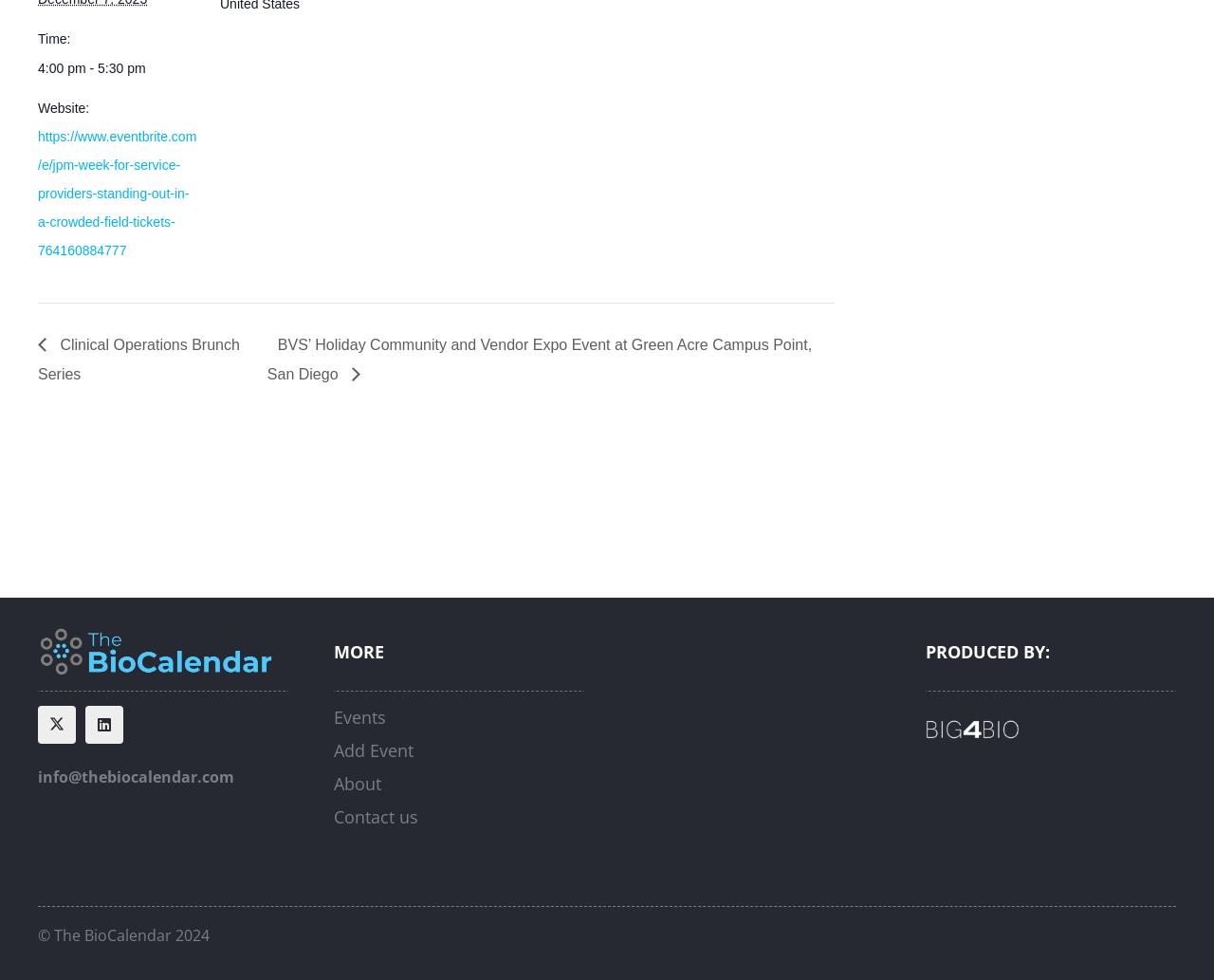Answer the question using only a single word or phrase: 
What are the social media platforms linked at the bottom?

Twitter, LinkedIn